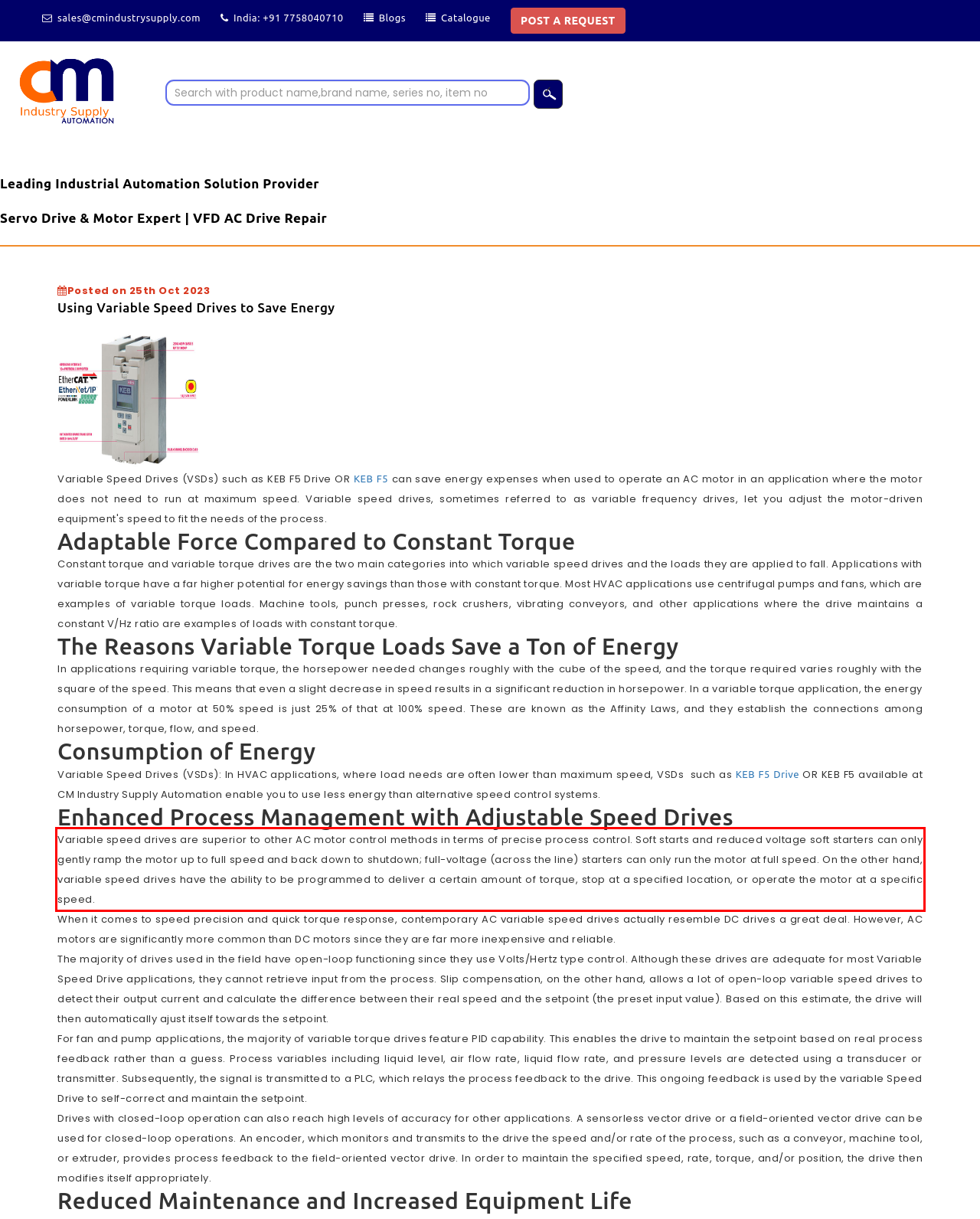Examine the webpage screenshot and use OCR to obtain the text inside the red bounding box.

Variable speed drives are superior to other AC motor control methods in terms of precise process control. Soft starts and reduced voltage soft starters can only gently ramp the motor up to full speed and back down to shutdown; full-voltage (across the line) starters can only run the motor at full speed. On the other hand, variable speed drives have the ability to be programmed to deliver a certain amount of torque, stop at a specified location, or operate the motor at a specific speed.